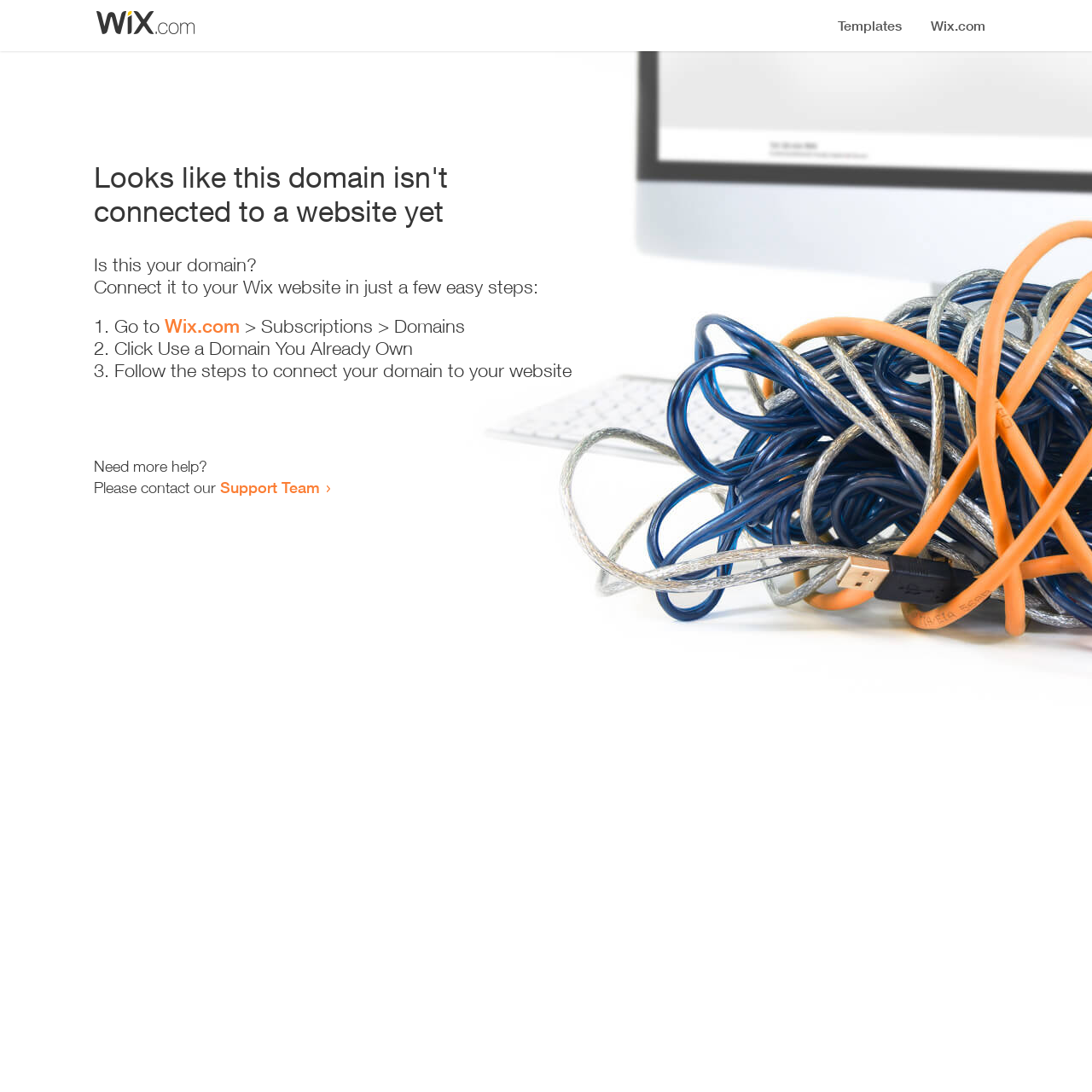Write an extensive caption that covers every aspect of the webpage.

The webpage appears to be an error page, indicating that a domain is not connected to a website yet. At the top, there is a small image, followed by a heading that states the error message. Below the heading, there is a series of instructions to connect the domain to a Wix website. The instructions are presented in a step-by-step format, with three numbered list items. 

The first step is to go to Wix.com, with a link provided to the website. The second step is to click "Use a Domain You Already Own", and the third step is to follow the instructions to connect the domain to the website. 

At the bottom of the page, there is a section that offers additional help, with a link to the Support Team for users who need more assistance.